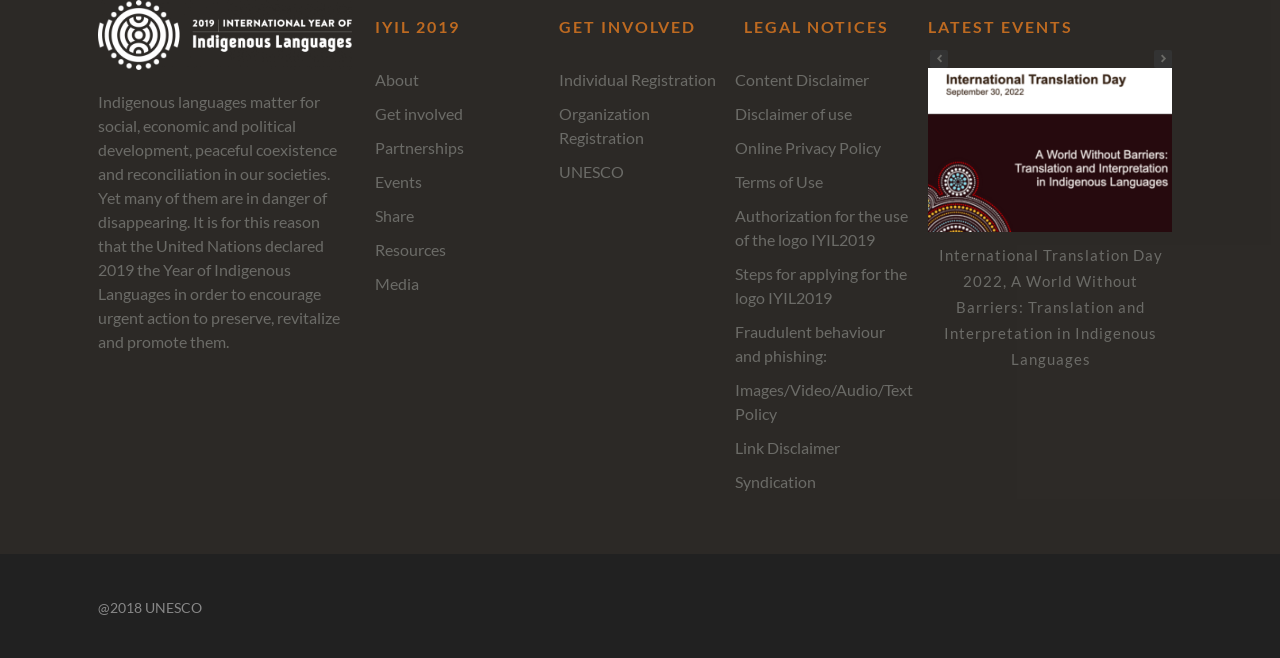Please identify the coordinates of the bounding box that should be clicked to fulfill this instruction: "View the latest events".

[0.725, 0.024, 0.85, 0.057]